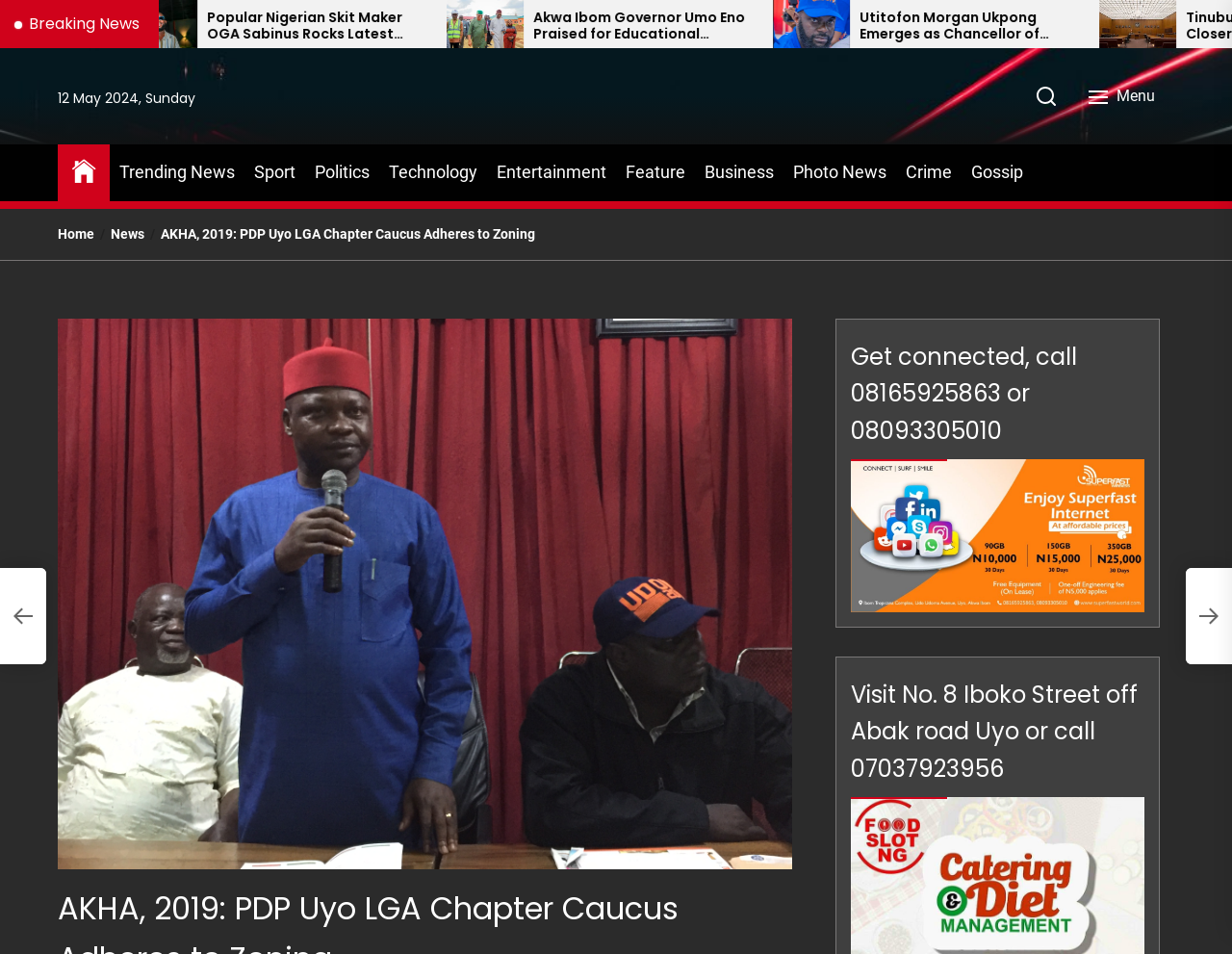What is the date displayed on the webpage?
Based on the image, respond with a single word or phrase.

12 May 2024, Sunday